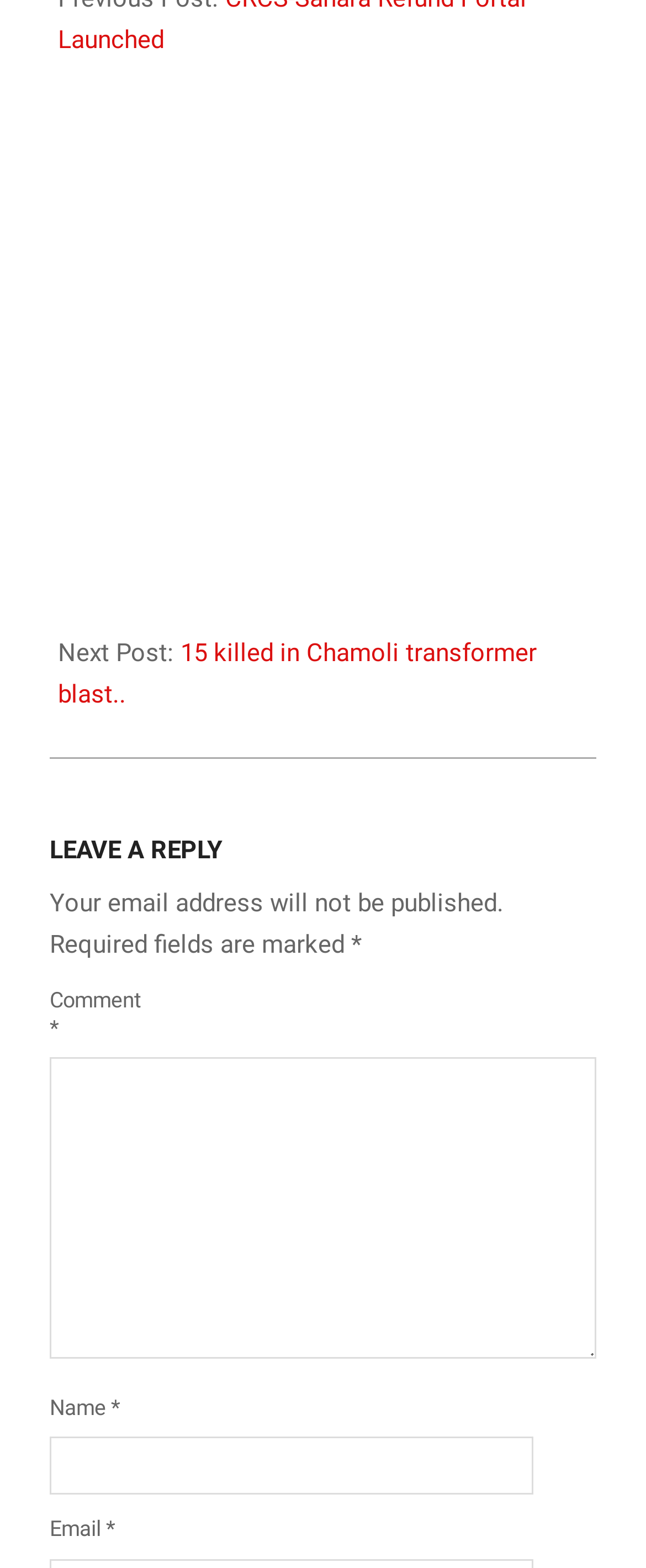Please find the bounding box coordinates of the element that you should click to achieve the following instruction: "Leave a reply". The coordinates should be presented as four float numbers between 0 and 1: [left, top, right, bottom].

[0.077, 0.531, 0.923, 0.552]